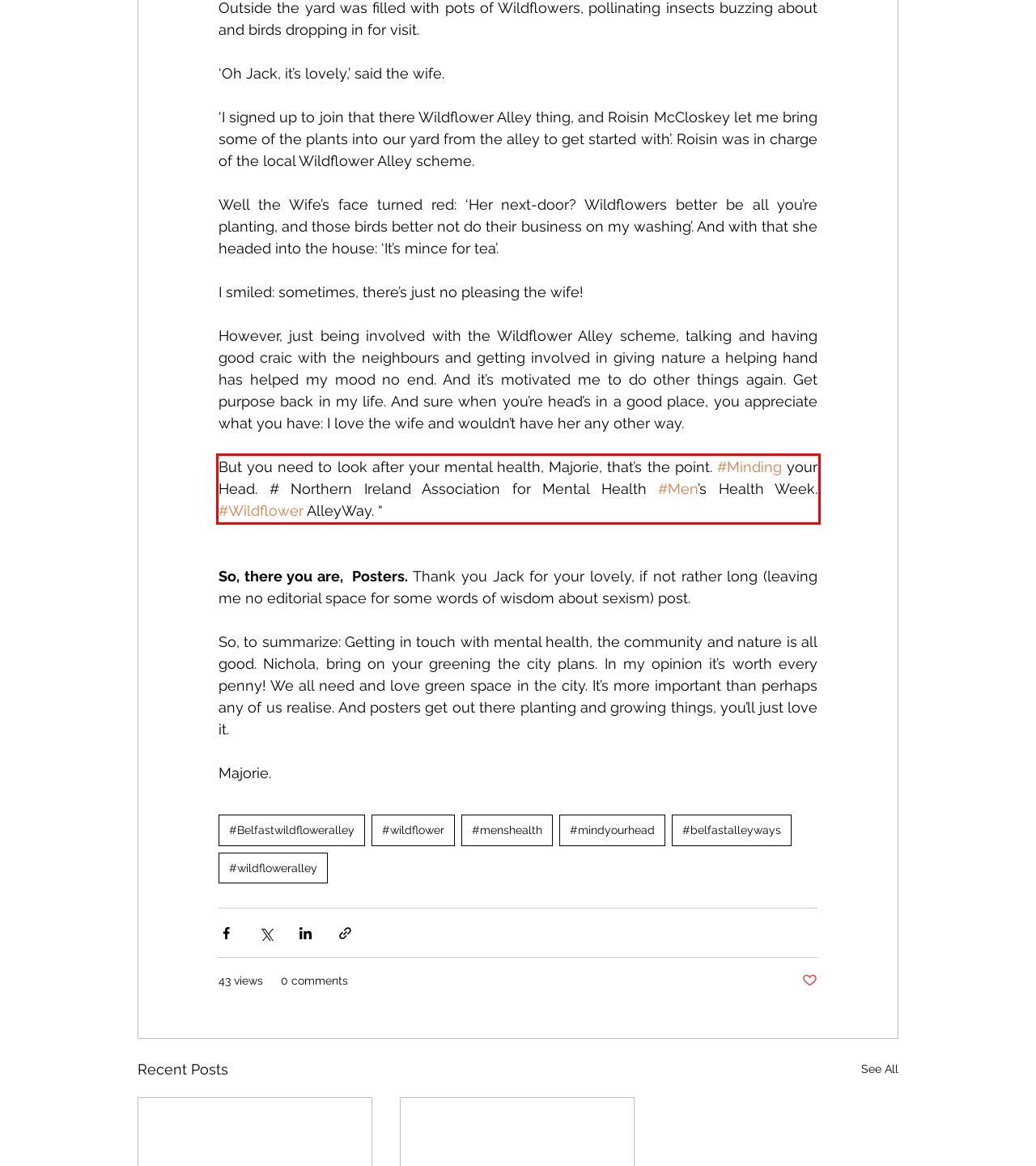Using the provided screenshot, read and generate the text content within the red-bordered area.

But you need to look after your mental health, Majorie, that’s the point. #Minding your Head. # Northern Ireland Association for Mental Health #Men’s Health Week. #Wildflower AlleyWay. “